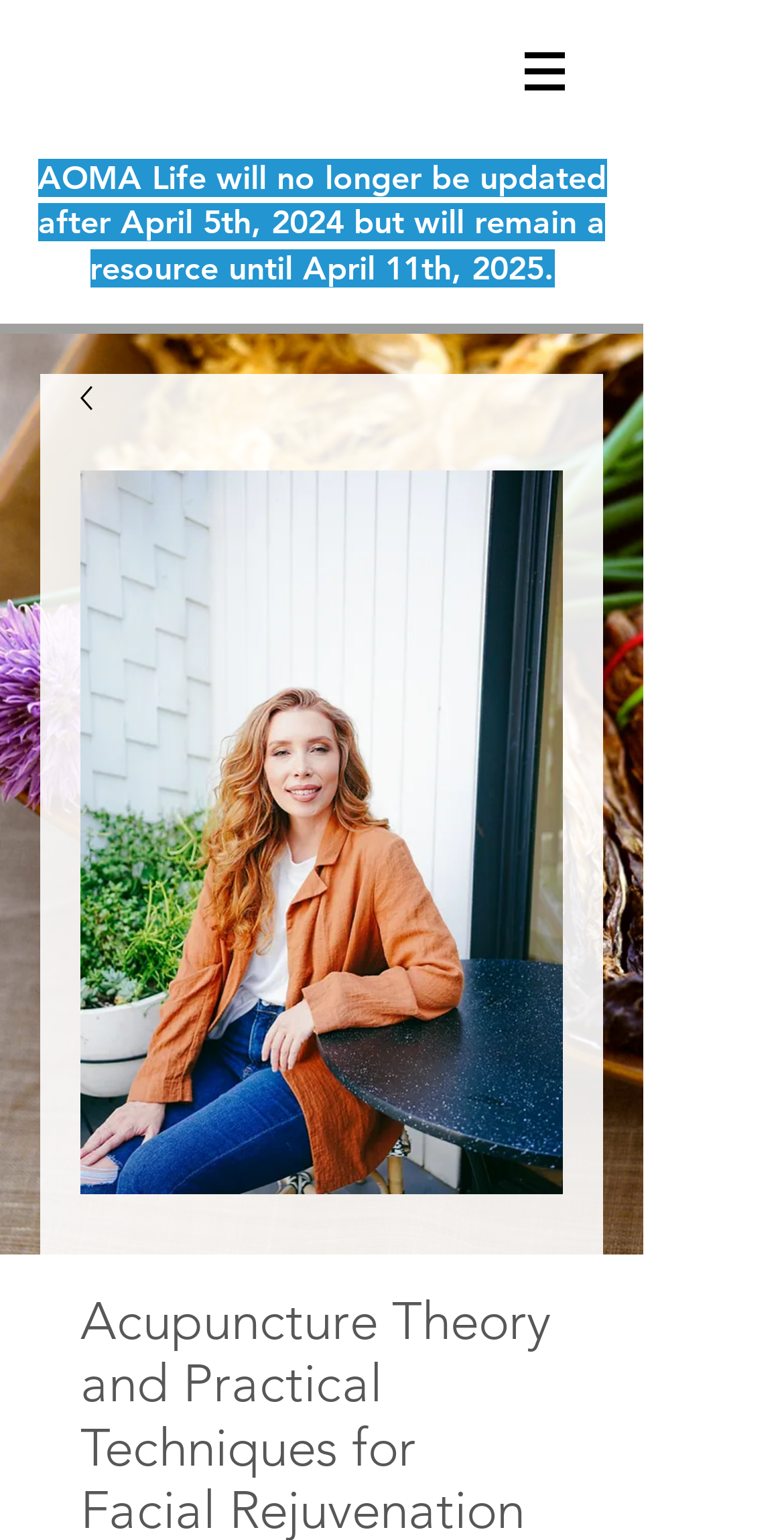Write an extensive caption that covers every aspect of the webpage.

The webpage is about a course on Facial Rejuvenation Acupuncture, specifically the "Acupuncture Theory and Practical Techniques for Facial Rejuvenation (PRO)" course. At the top of the page, there is a navigation menu labeled "Site" with a button that has a popup menu. To the right of the navigation menu, there is a small image.

Below the navigation menu, there is a notice stating that the website, AOMA Life, will no longer be updated after April 5th, 2024, but will remain a resource until April 11th, 2025. This notice spans most of the width of the page.

Within the notice, there is a link with a small image to its left. Below the link, there is a larger image that takes up most of the remaining vertical space on the page, which appears to be related to the course title.